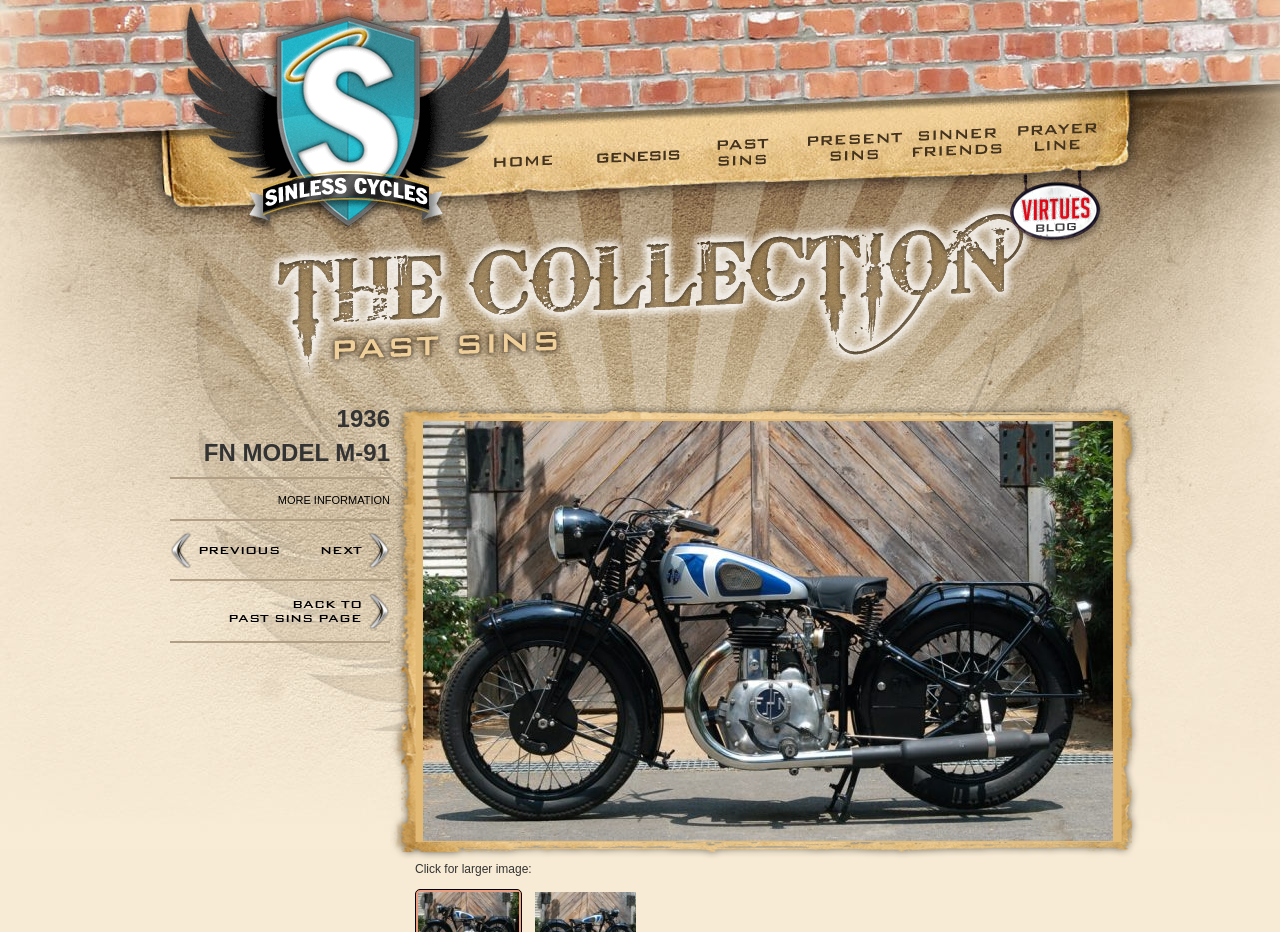What is the purpose of the 'MORE INFORMATION' tab?
Utilize the image to construct a detailed and well-explained answer.

The 'MORE INFORMATION' tab is a tablist element that is located below the heading element. It is likely that clicking on this tab will provide more information about the 1936 FN Model M-91 motorcycle.